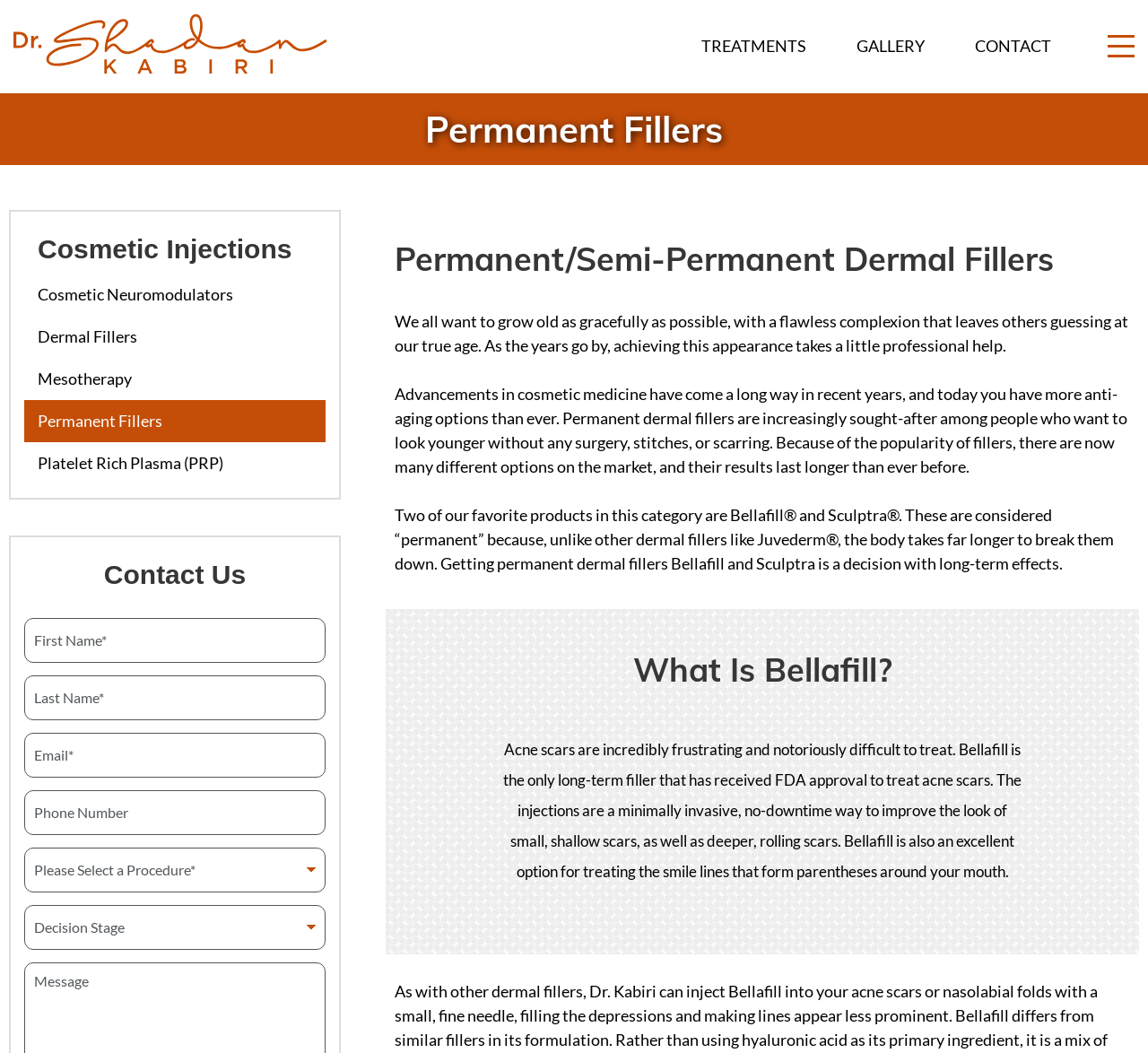Find and provide the bounding box coordinates for the UI element described here: "MENU". The coordinates should be given as four float numbers between 0 and 1: [left, top, right, bottom].

[0.965, 0.034, 0.988, 0.055]